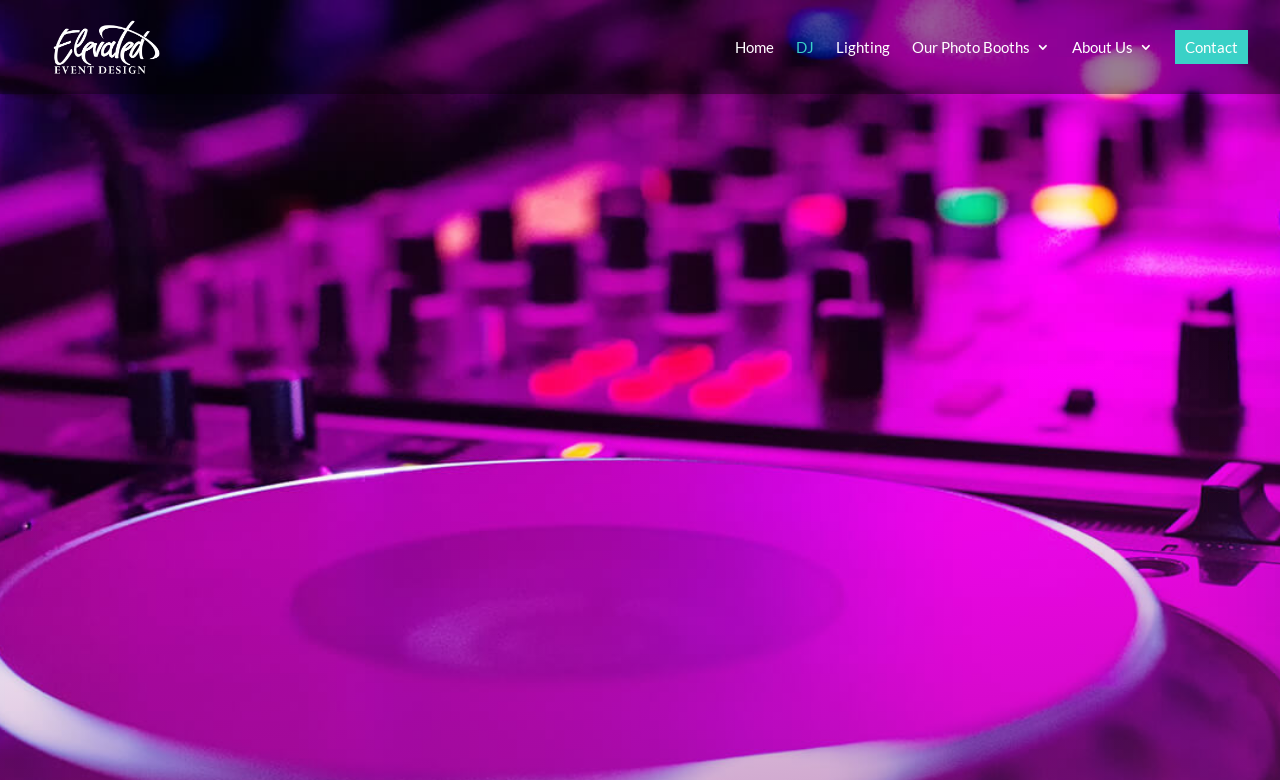What is the company name?
Based on the screenshot, provide a one-word or short-phrase response.

Elevated Event Design